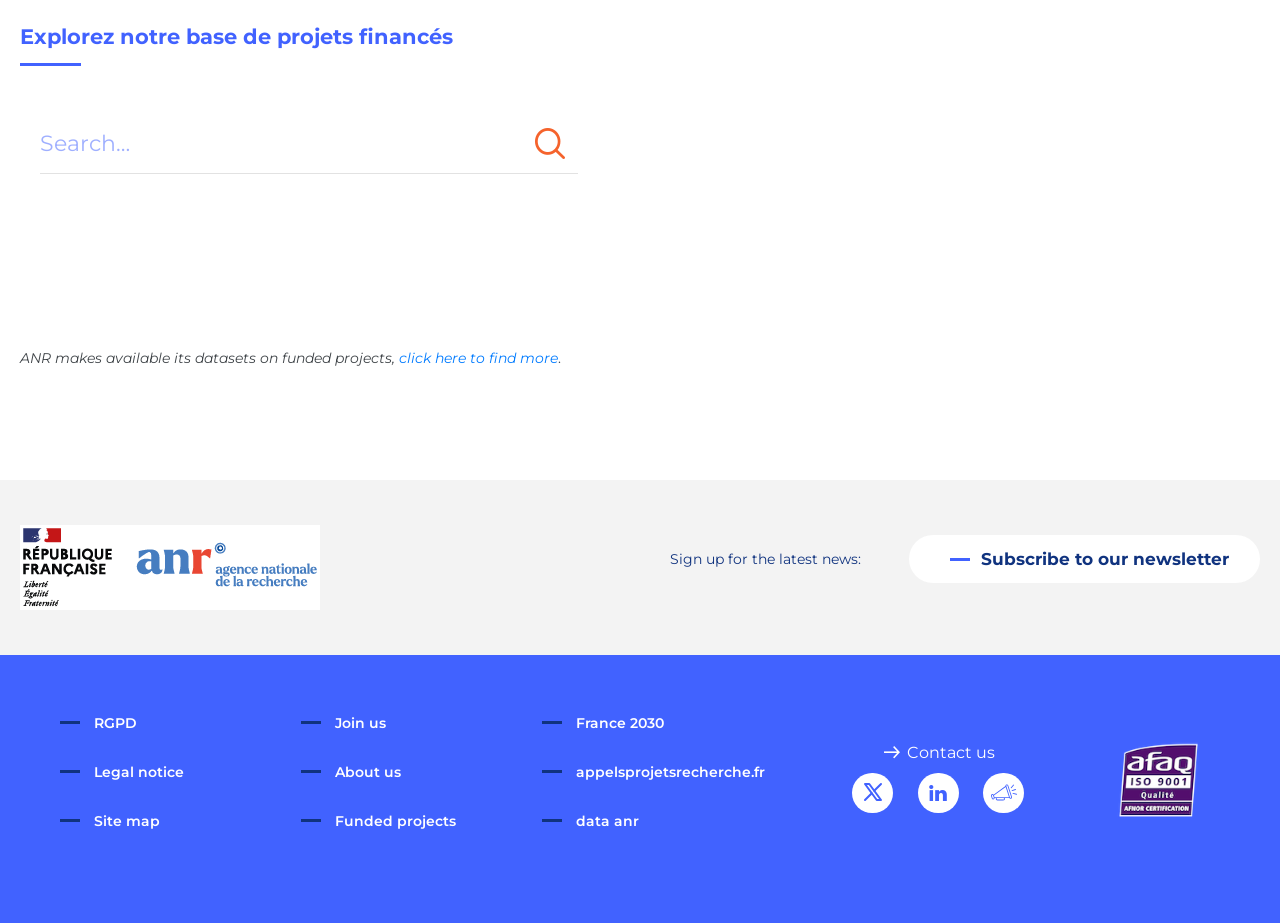Please locate the bounding box coordinates of the element that should be clicked to complete the given instruction: "Contact us".

[0.688, 0.804, 0.778, 0.825]